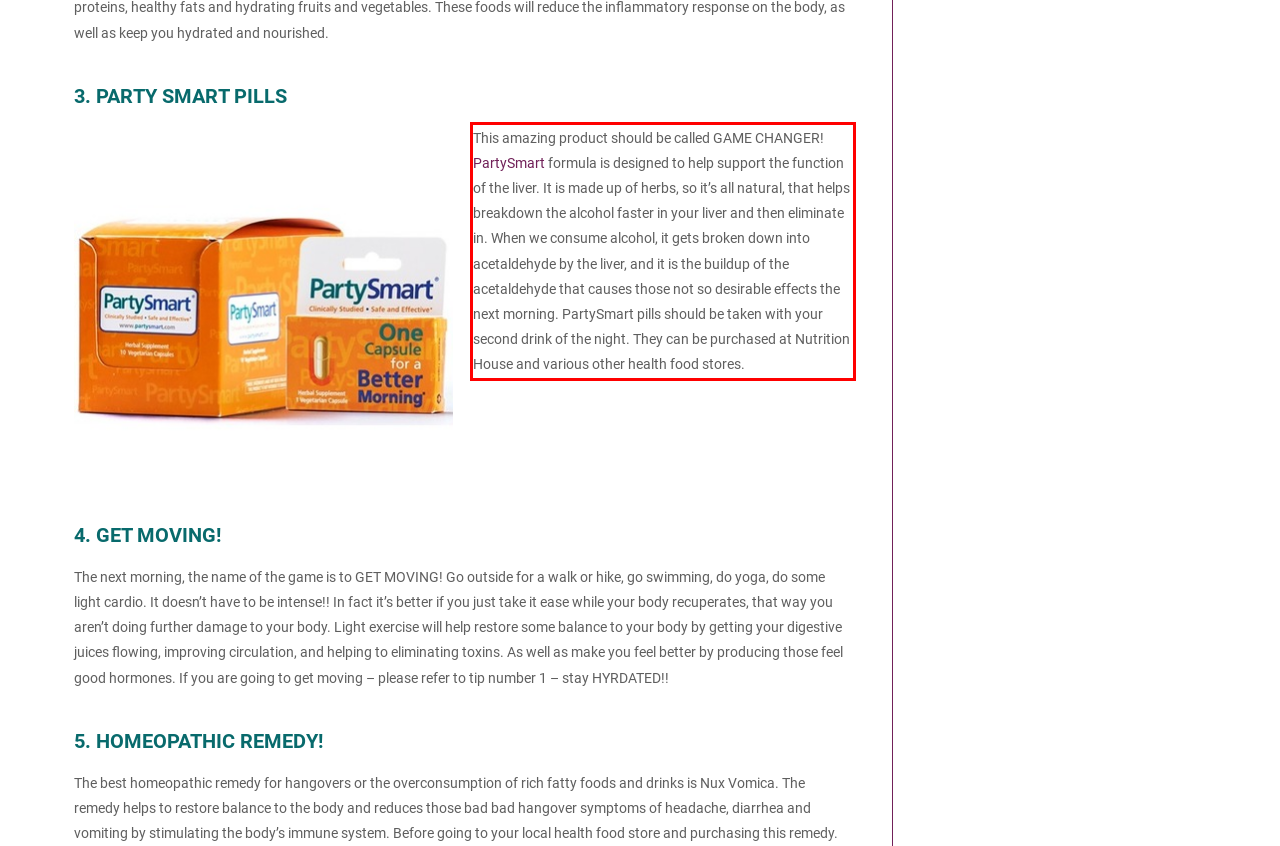Given a webpage screenshot with a red bounding box, perform OCR to read and deliver the text enclosed by the red bounding box.

This amazing product should be called GAME CHANGER! PartySmart formula is designed to help support the function of the liver. It is made up of herbs, so it’s all natural, that helps breakdown the alcohol faster in your liver and then eliminate in. When we consume alcohol, it gets broken down into acetaldehyde by the liver, and it is the buildup of the acetaldehyde that causes those not so desirable effects the next morning. PartySmart pills should be taken with your second drink of the night. They can be purchased at Nutrition House and various other health food stores.